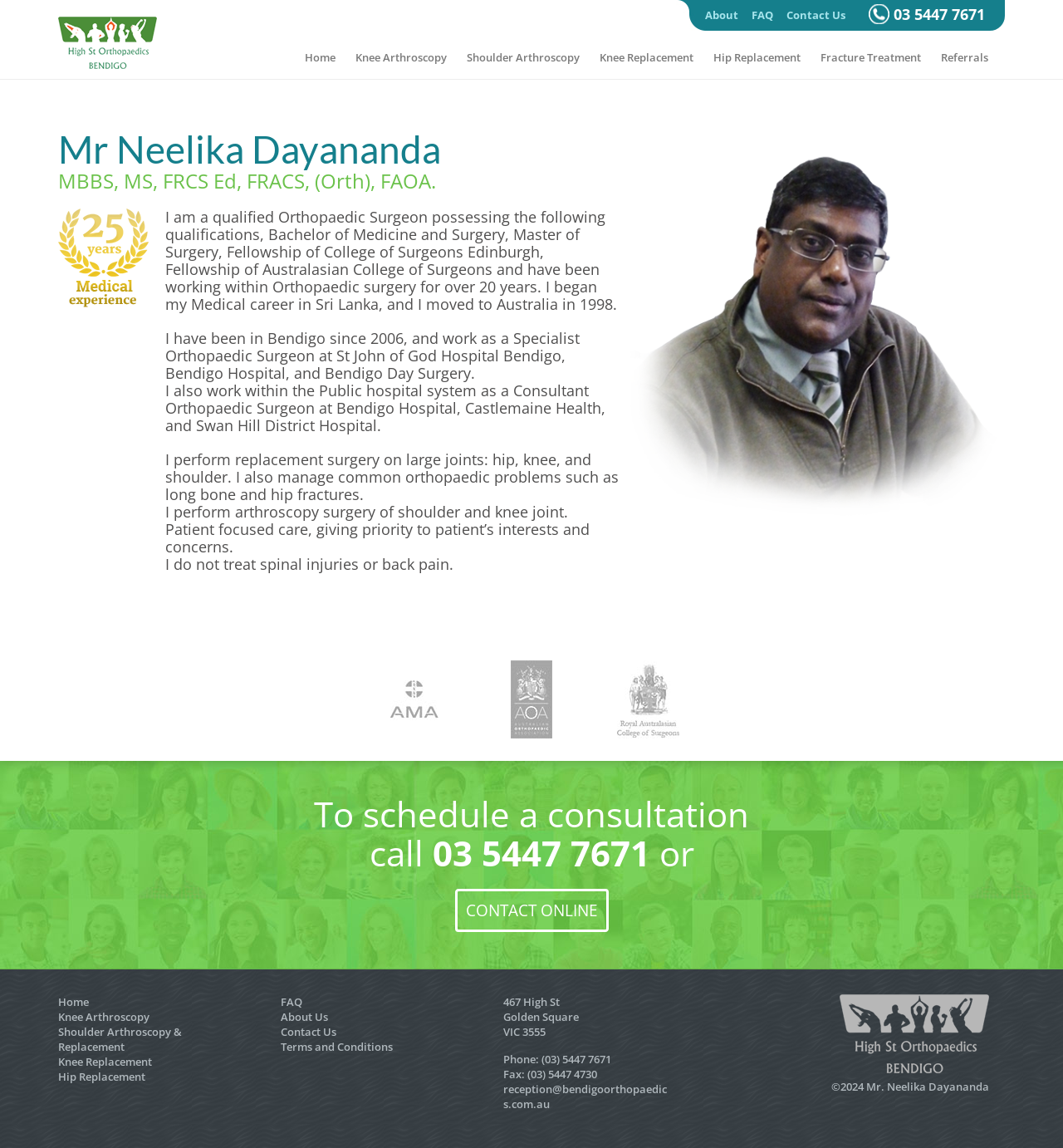Please specify the bounding box coordinates of the area that should be clicked to accomplish the following instruction: "Click on the 'CONTACT ONLINE' link". The coordinates should consist of four float numbers between 0 and 1, i.e., [left, top, right, bottom].

[0.428, 0.774, 0.572, 0.812]